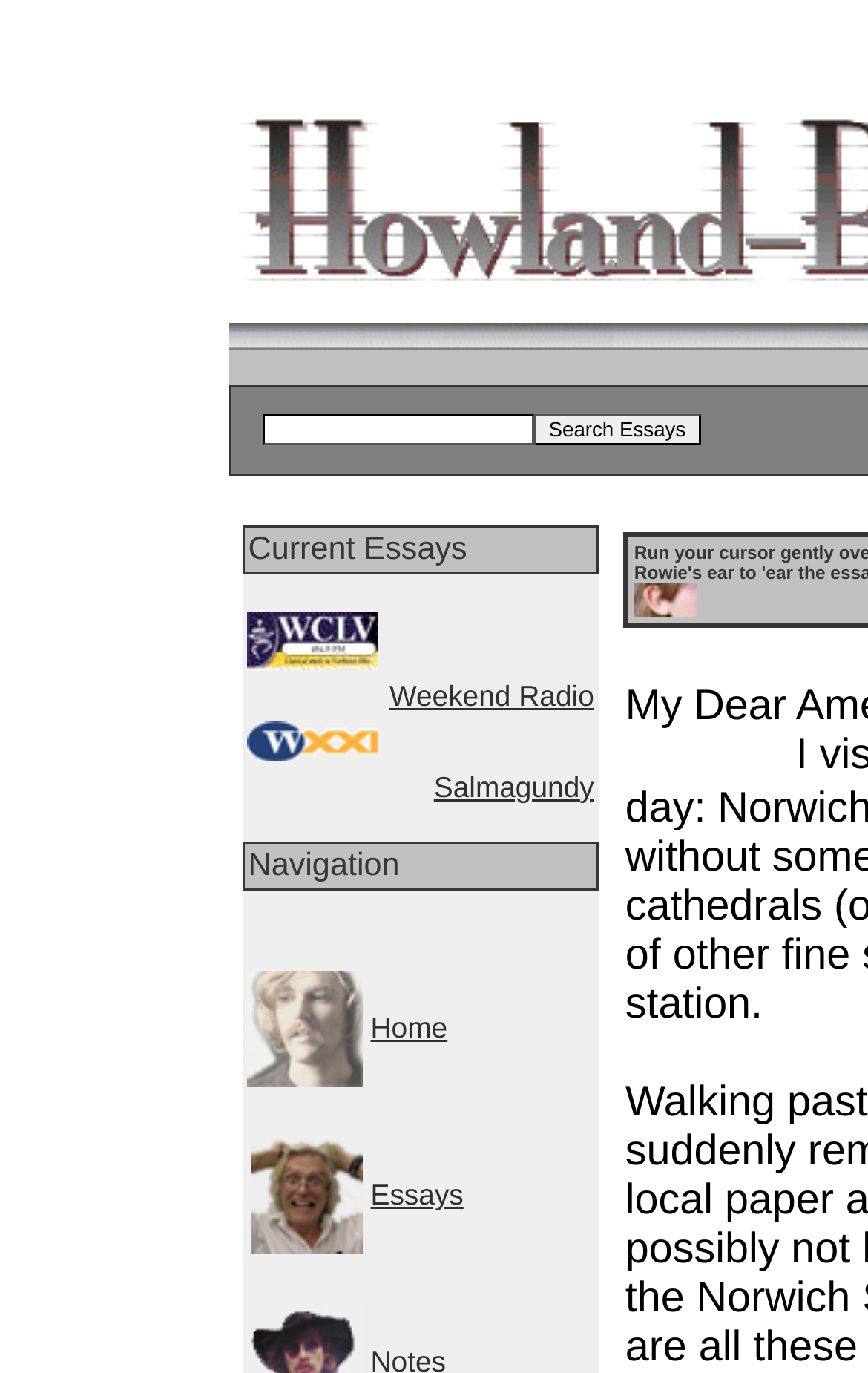Identify the bounding box coordinates of the region that needs to be clicked to carry out this instruction: "Visit Weekend Radio". Provide these coordinates as four float numbers ranging from 0 to 1, i.e., [left, top, right, bottom].

[0.449, 0.494, 0.684, 0.519]